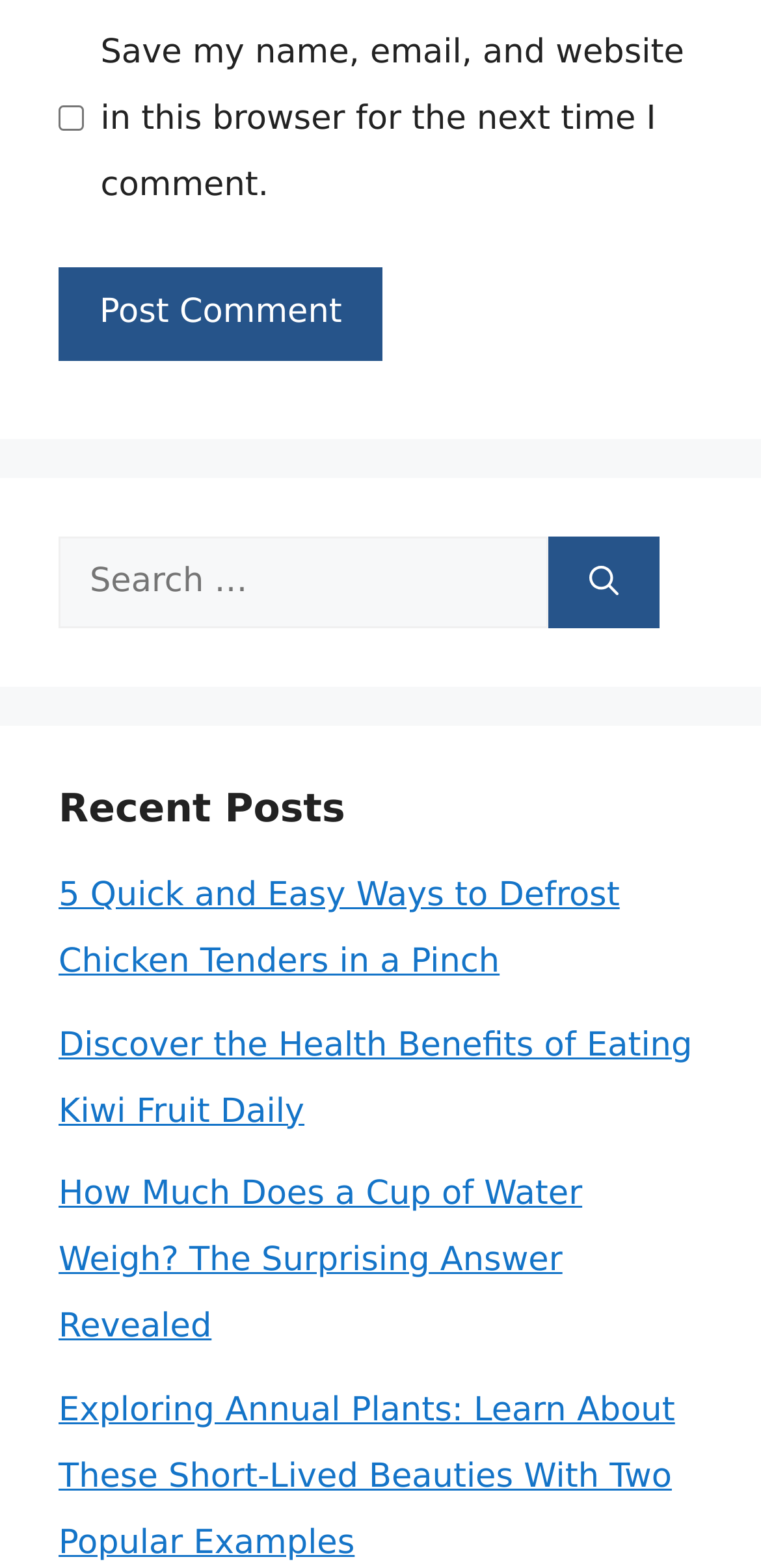Calculate the bounding box coordinates of the UI element given the description: "name="submit" value="Post Comment"".

[0.077, 0.171, 0.503, 0.23]